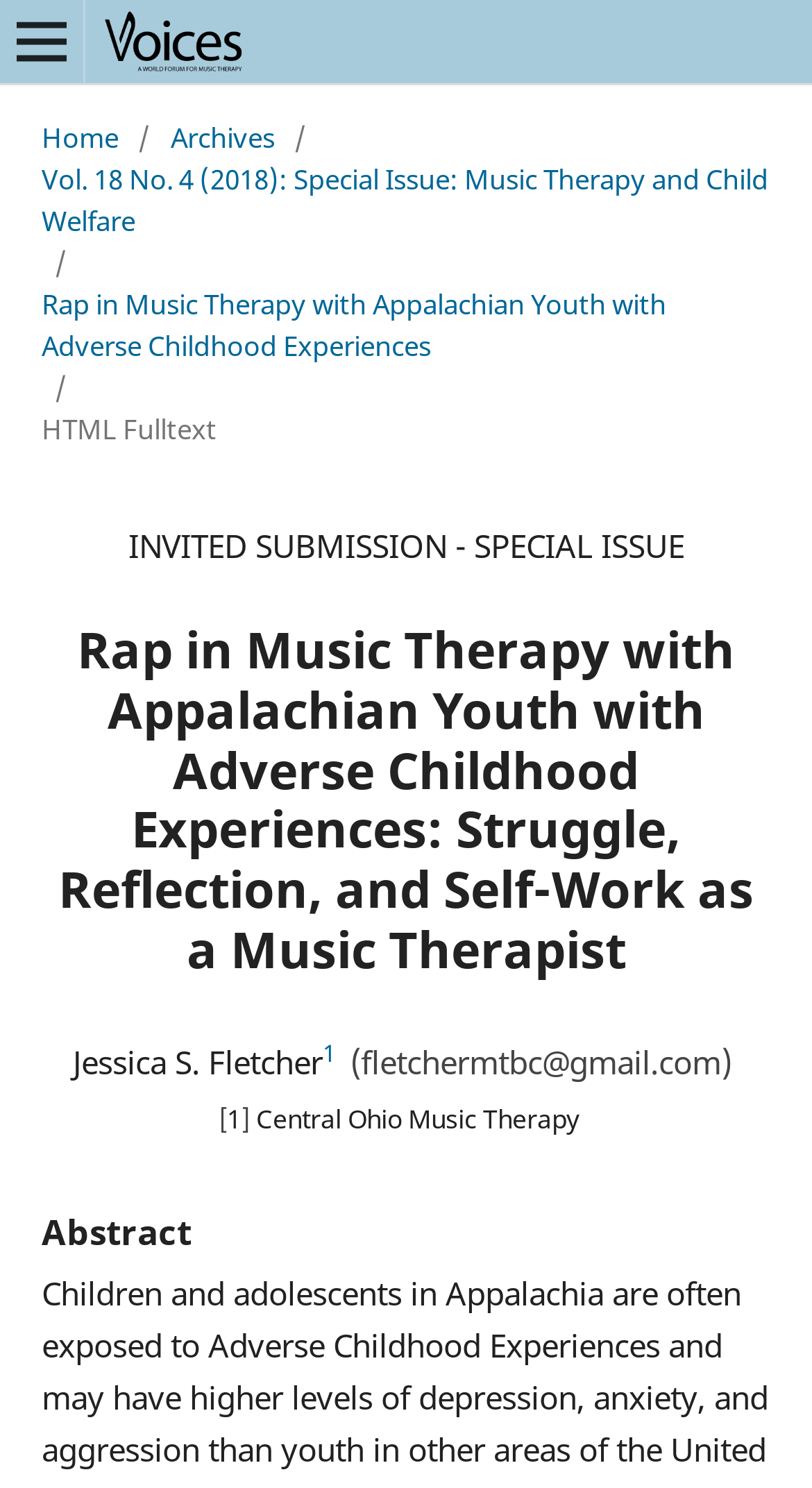What is the current navigation path?
Please use the visual content to give a single word or phrase answer.

Home > Archives > Vol. 18 No. 4 (2018)